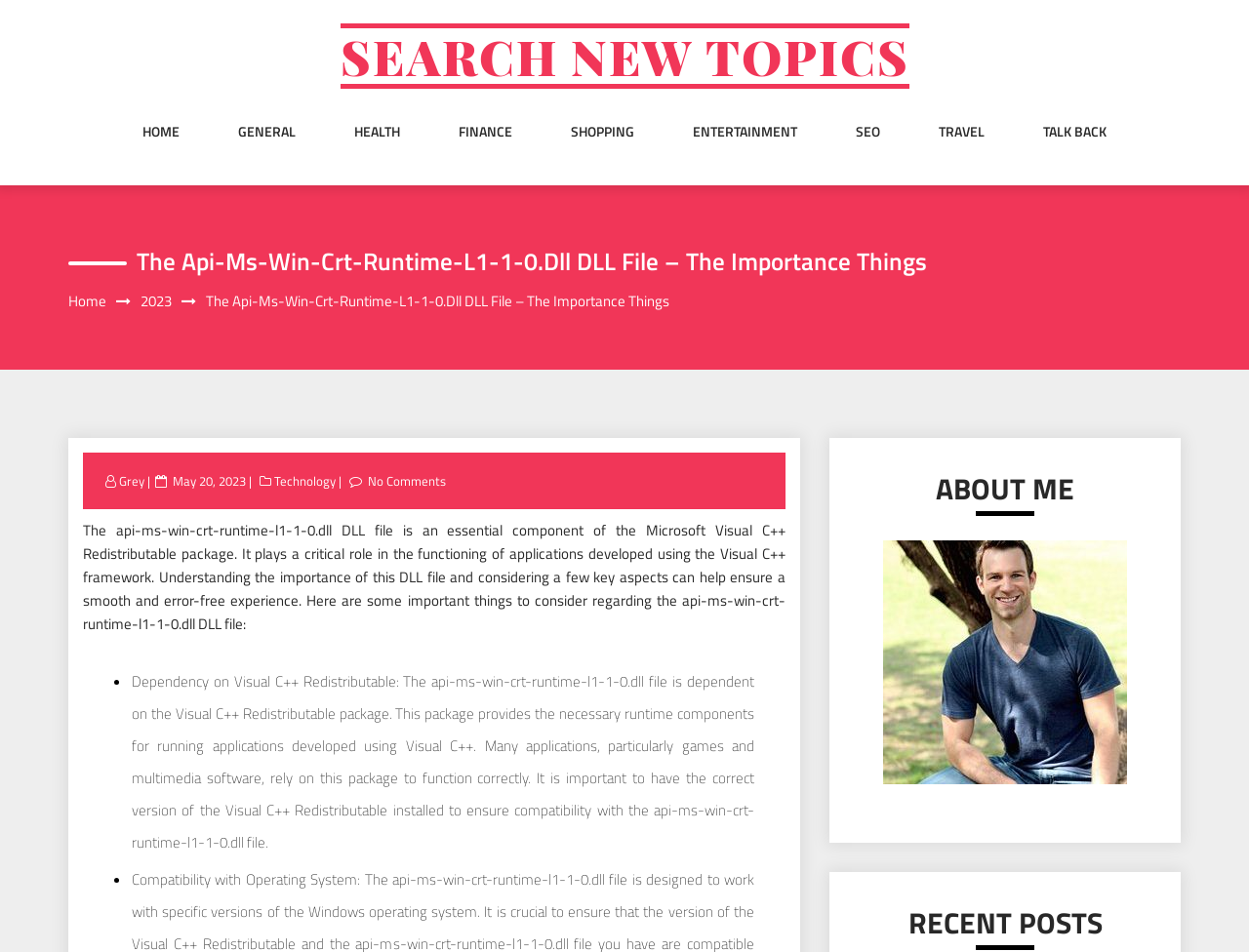Locate the bounding box coordinates of the clickable area needed to fulfill the instruction: "Go to home page".

[0.114, 0.128, 0.144, 0.19]